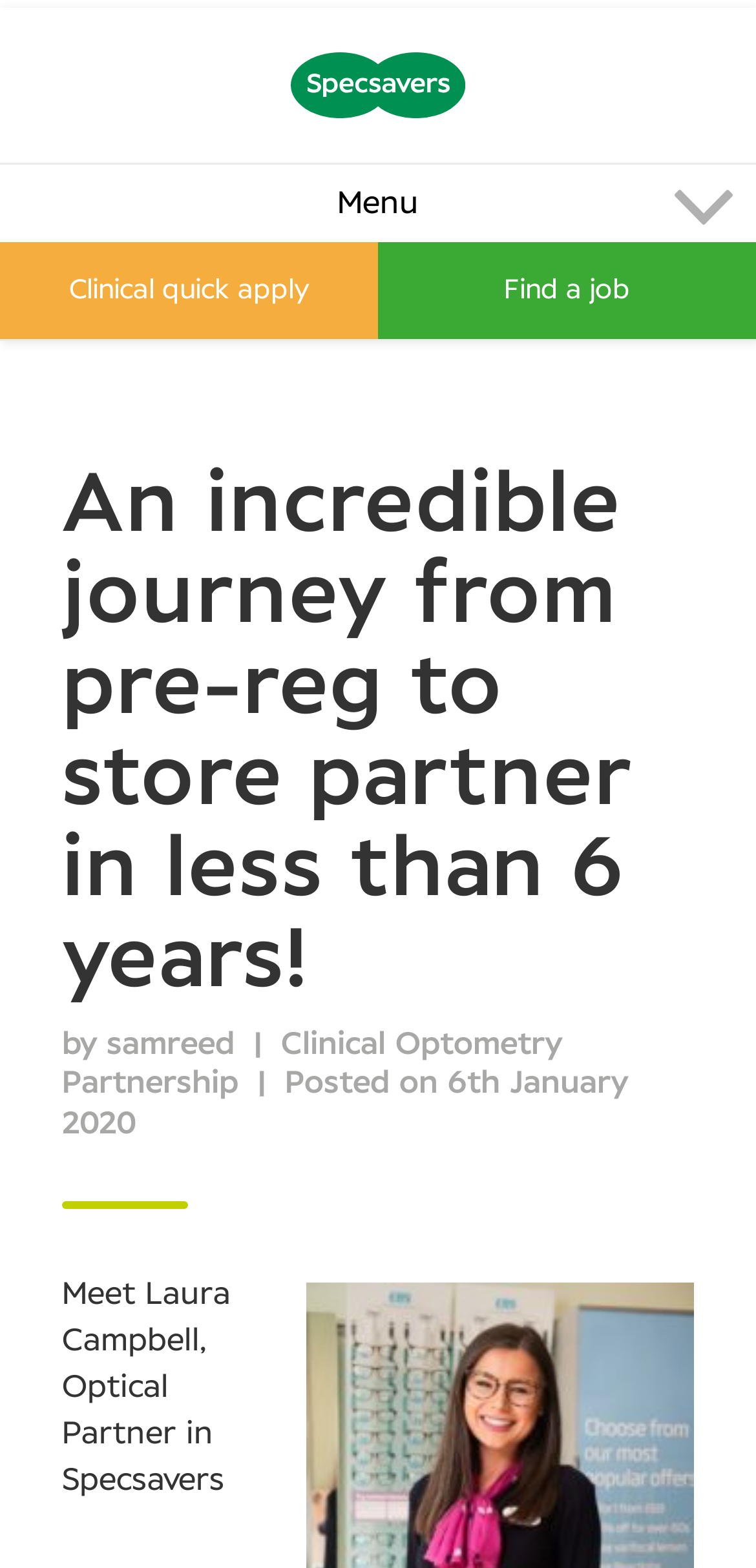Identify the bounding box of the HTML element described as: "6th January 2020".

[0.082, 0.68, 0.831, 0.725]